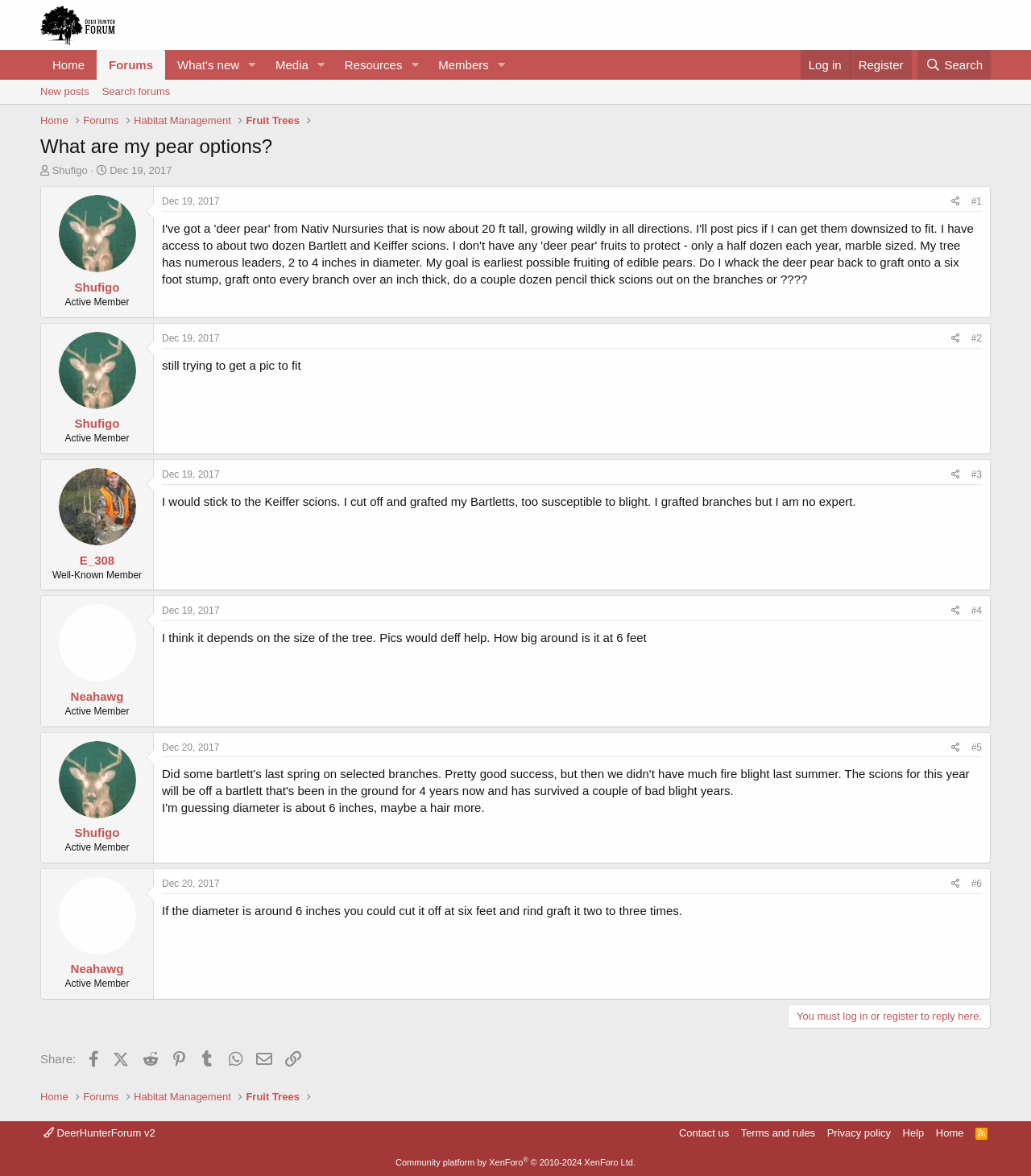What is the topic of the thread?
From the details in the image, answer the question comprehensively.

The topic of the thread can be found in the heading element, which says 'What are my pear options?'.